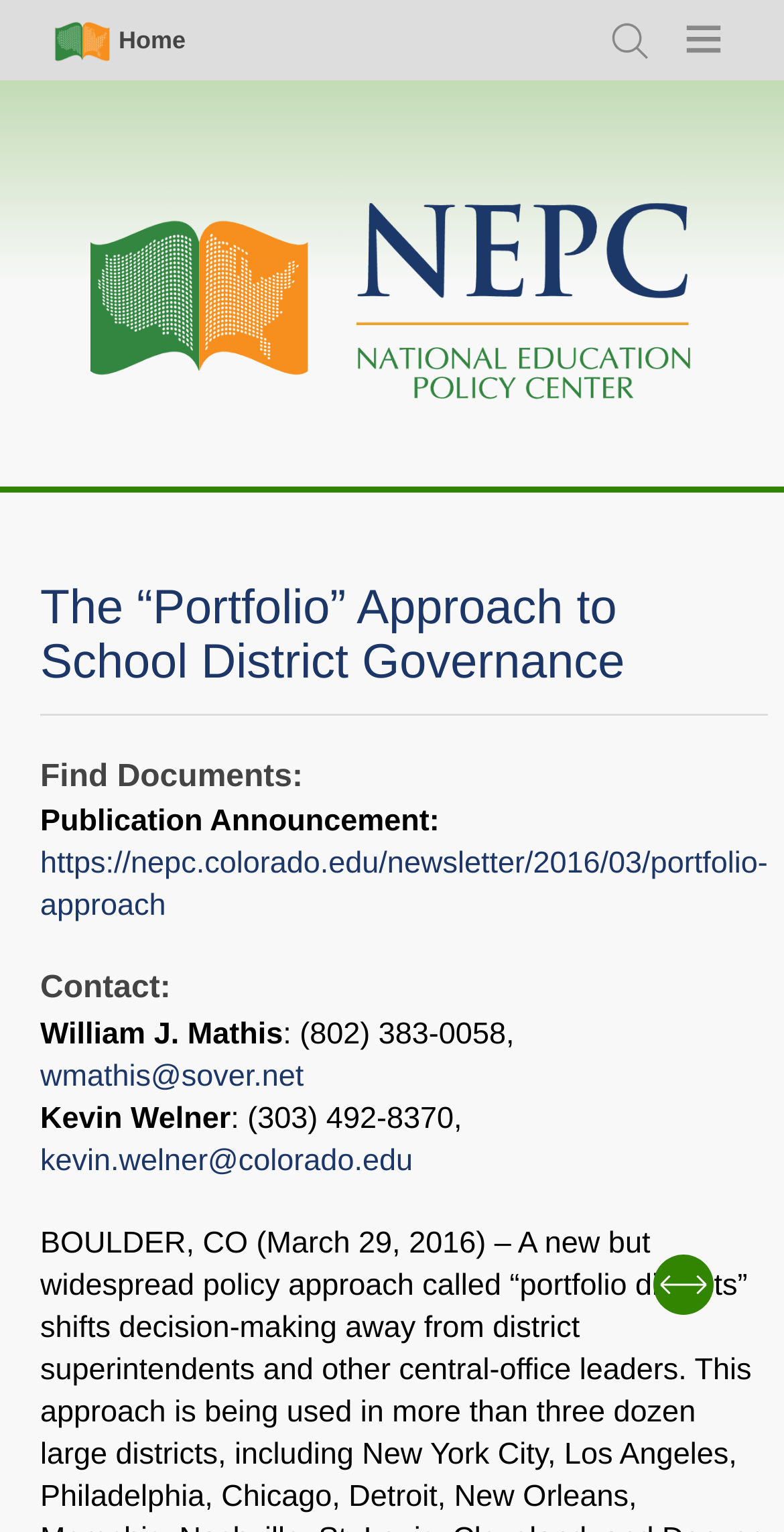What is the name of the approach to school district governance?
Please answer the question with as much detail and depth as you can.

I found the answer by looking at the main heading of the webpage, which is 'The “Portfolio” Approach to School District Governance'. This heading is located at the top of the page and is the title of the article.